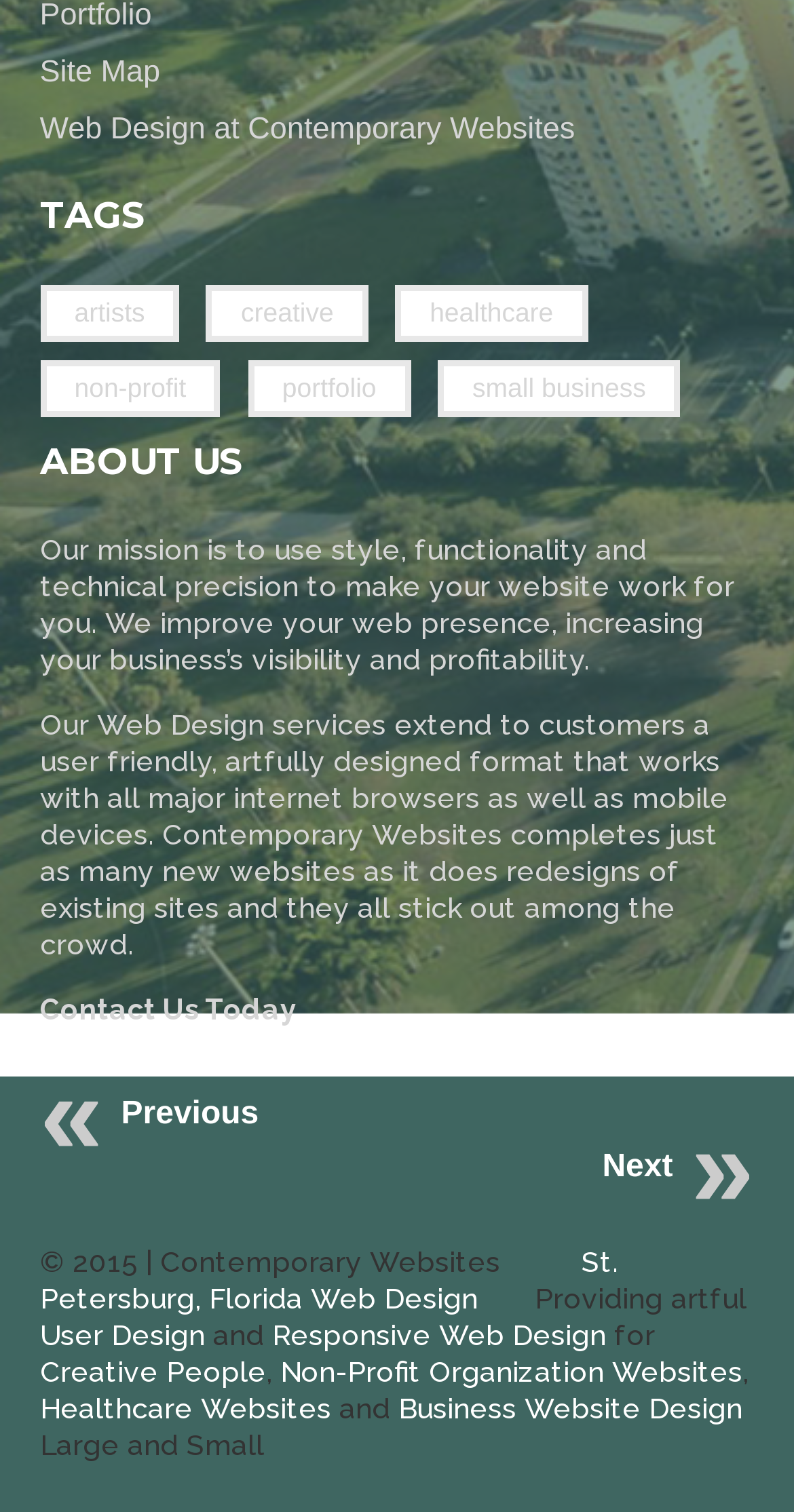What is the company's focus in web design?
Answer with a single word or short phrase according to what you see in the image.

Artful and responsive